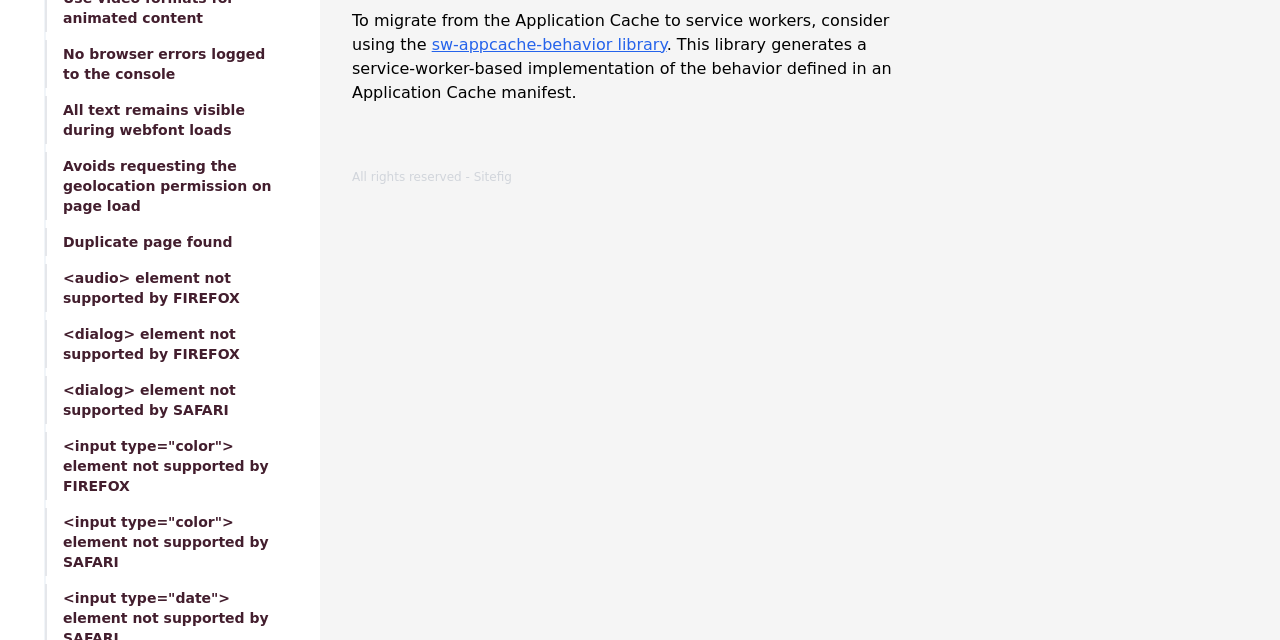Please find the bounding box for the following UI element description. Provide the coordinates in (top-left x, top-left y, bottom-right x, bottom-right y) format, with values between 0 and 1: name="enter-your name *" placeholder="Name"

None